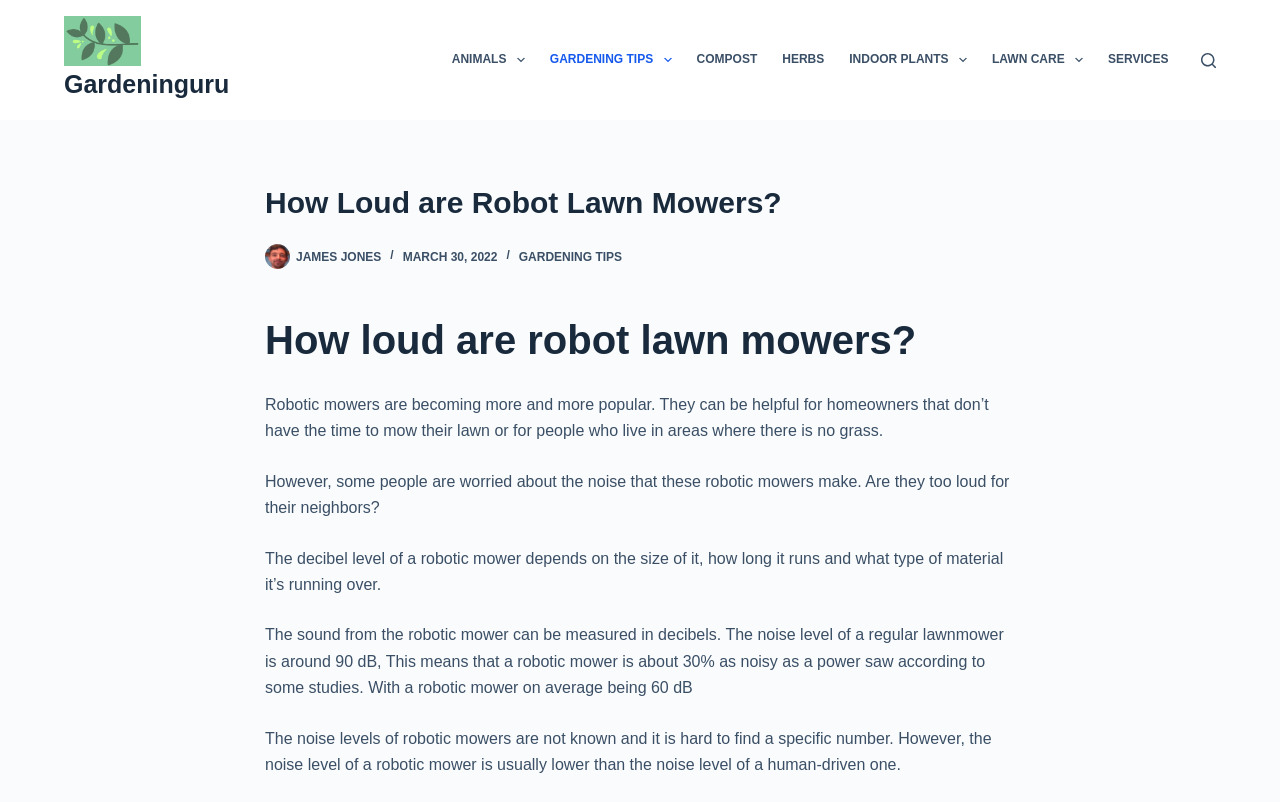Can you find and generate the webpage's heading?

How Loud are Robot Lawn Mowers?